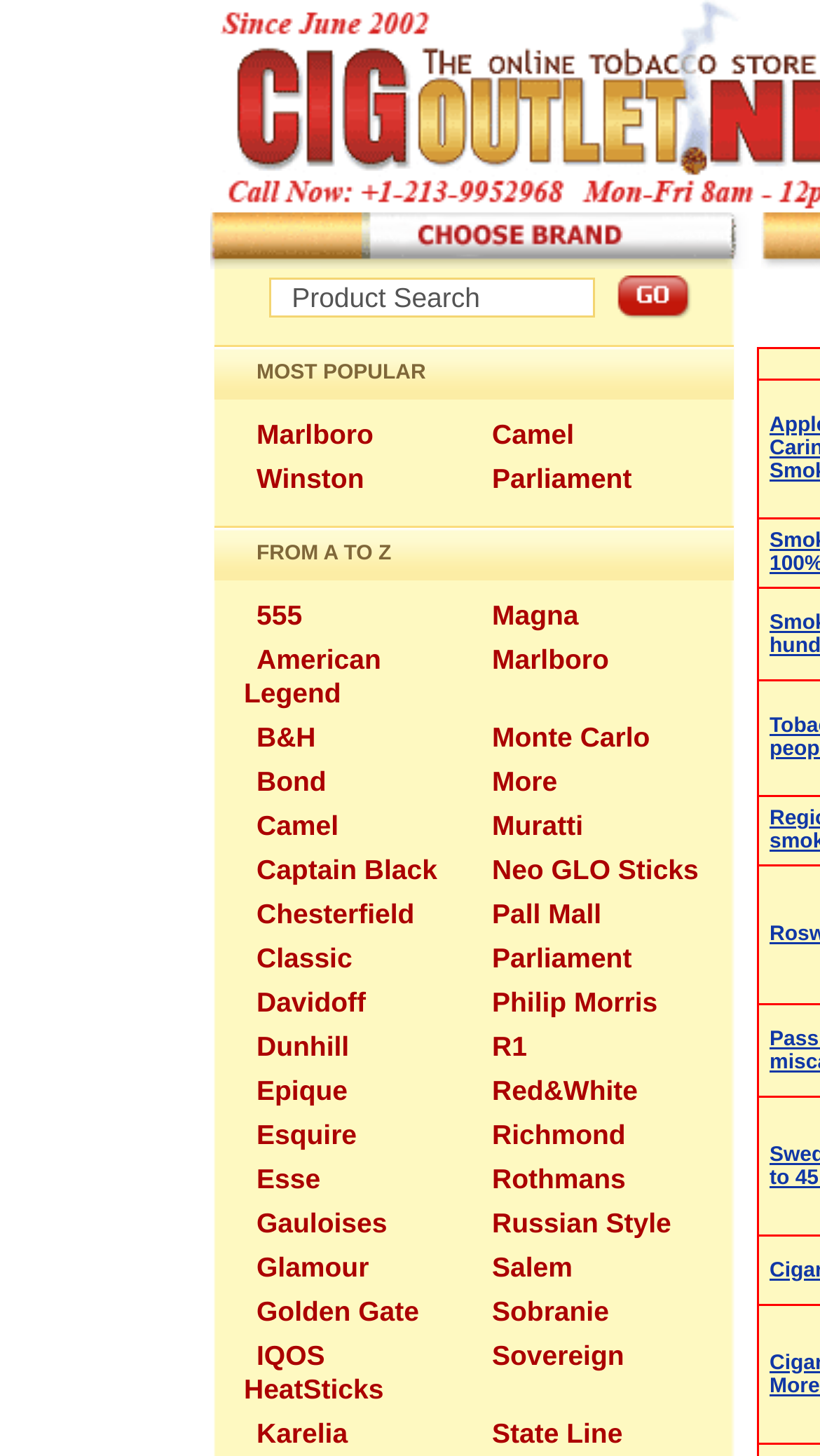Pinpoint the bounding box coordinates of the clickable area necessary to execute the following instruction: "Explore American Legend cigarettes". The coordinates should be given as four float numbers between 0 and 1, namely [left, top, right, bottom].

[0.297, 0.438, 0.465, 0.491]